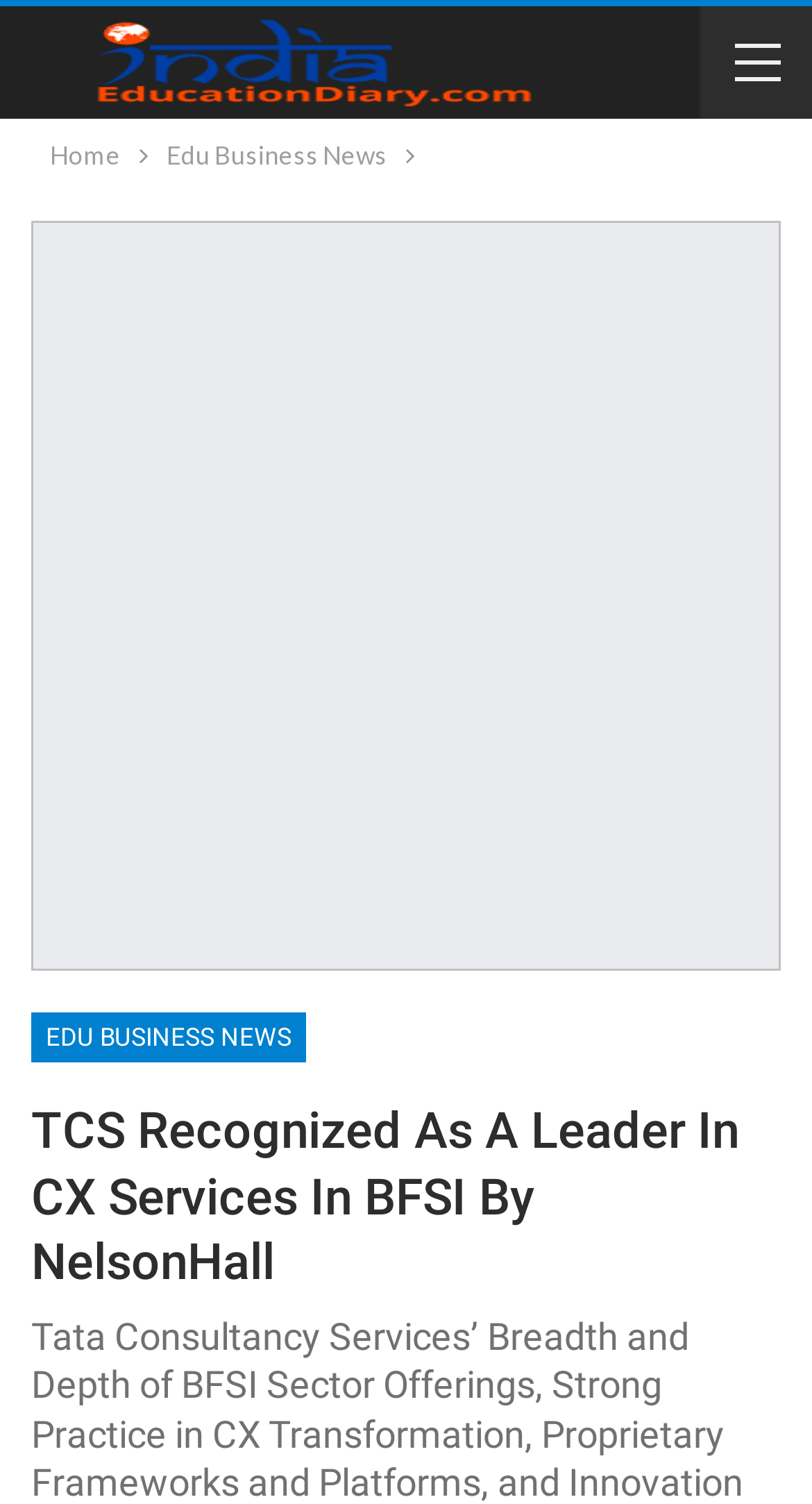Please study the image and answer the question comprehensively:
What is the name of the organization that recognized TCS as a leader?

The heading 'TCS Recognized As A Leader In CX Services In BFSI By NelsonHall' mentions NelsonHall as the organization that recognized TCS as a leader.